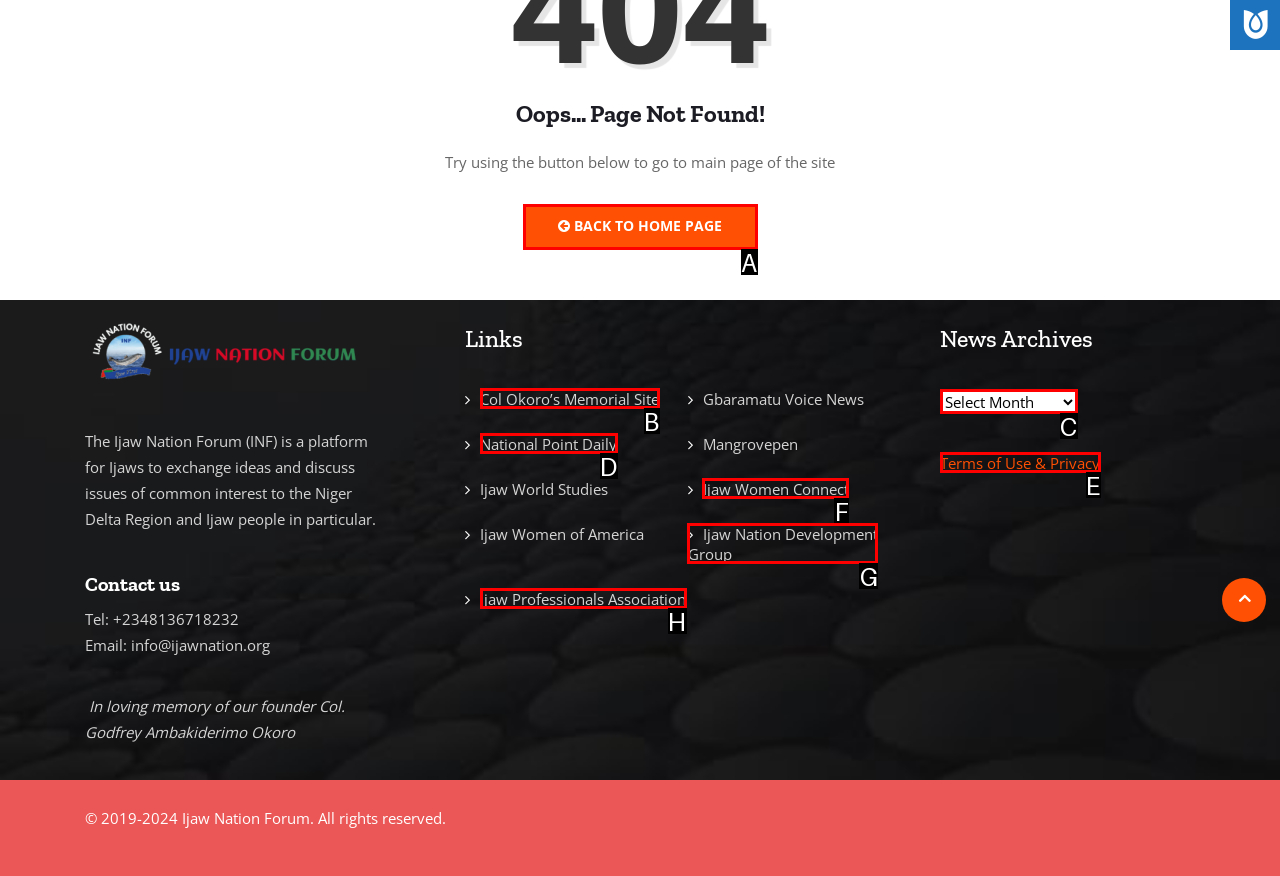Choose the UI element that best aligns with the description: Ijaw Professionals Association
Respond with the letter of the chosen option directly.

H